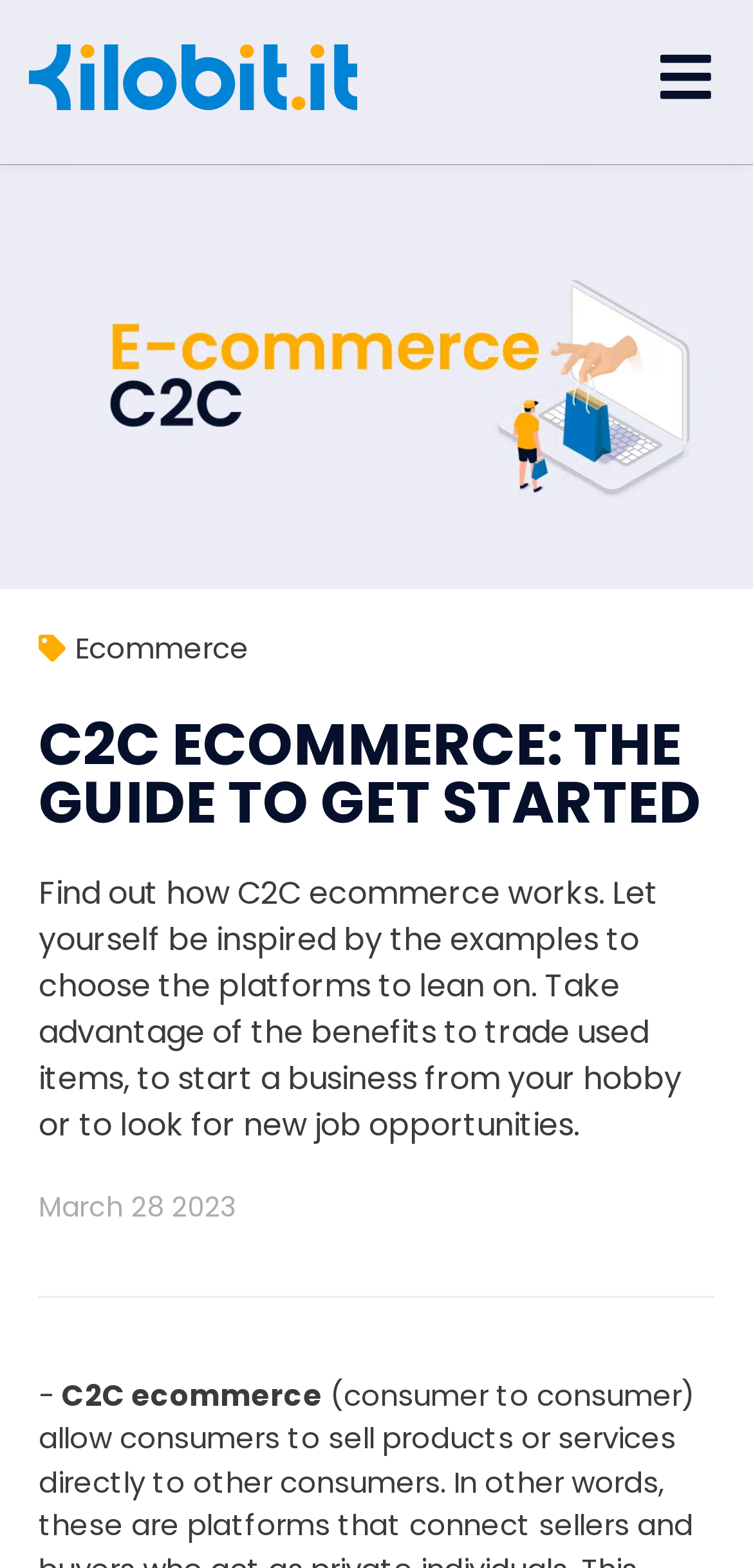What is the logo on the top left corner?
Please provide a single word or phrase as the answer based on the screenshot.

Kilobit Web Agency Turin logo